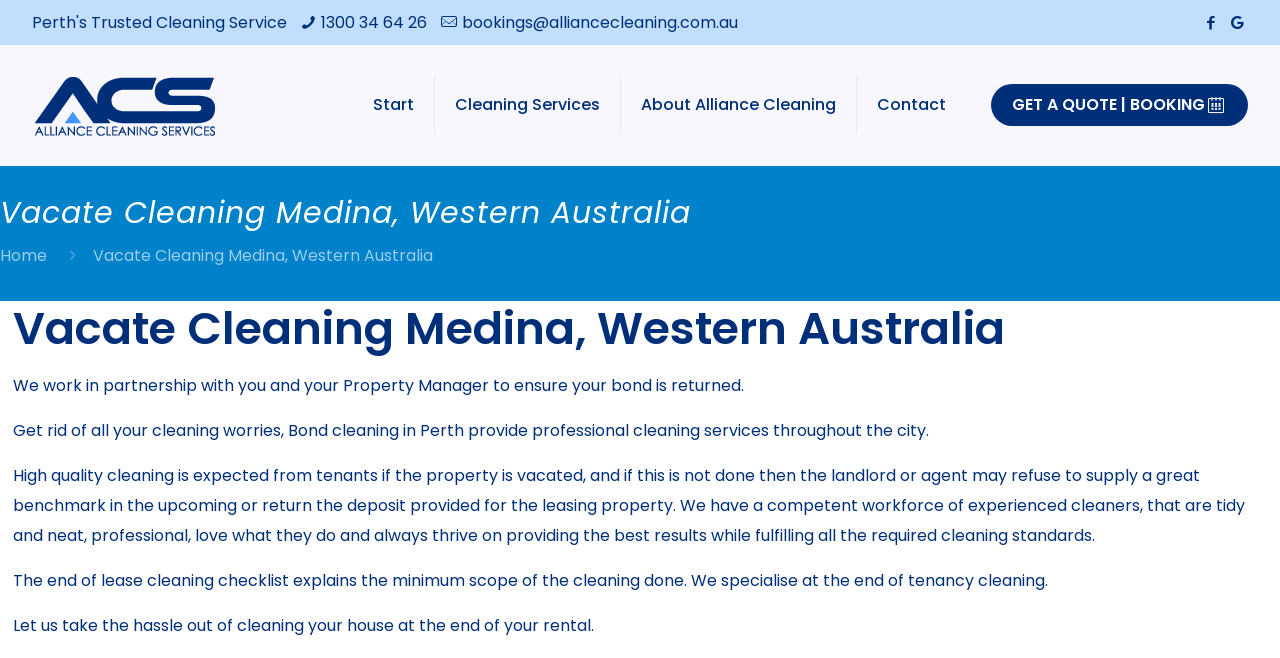Respond with a single word or phrase:
What is the purpose of the company?

Bond cleaning